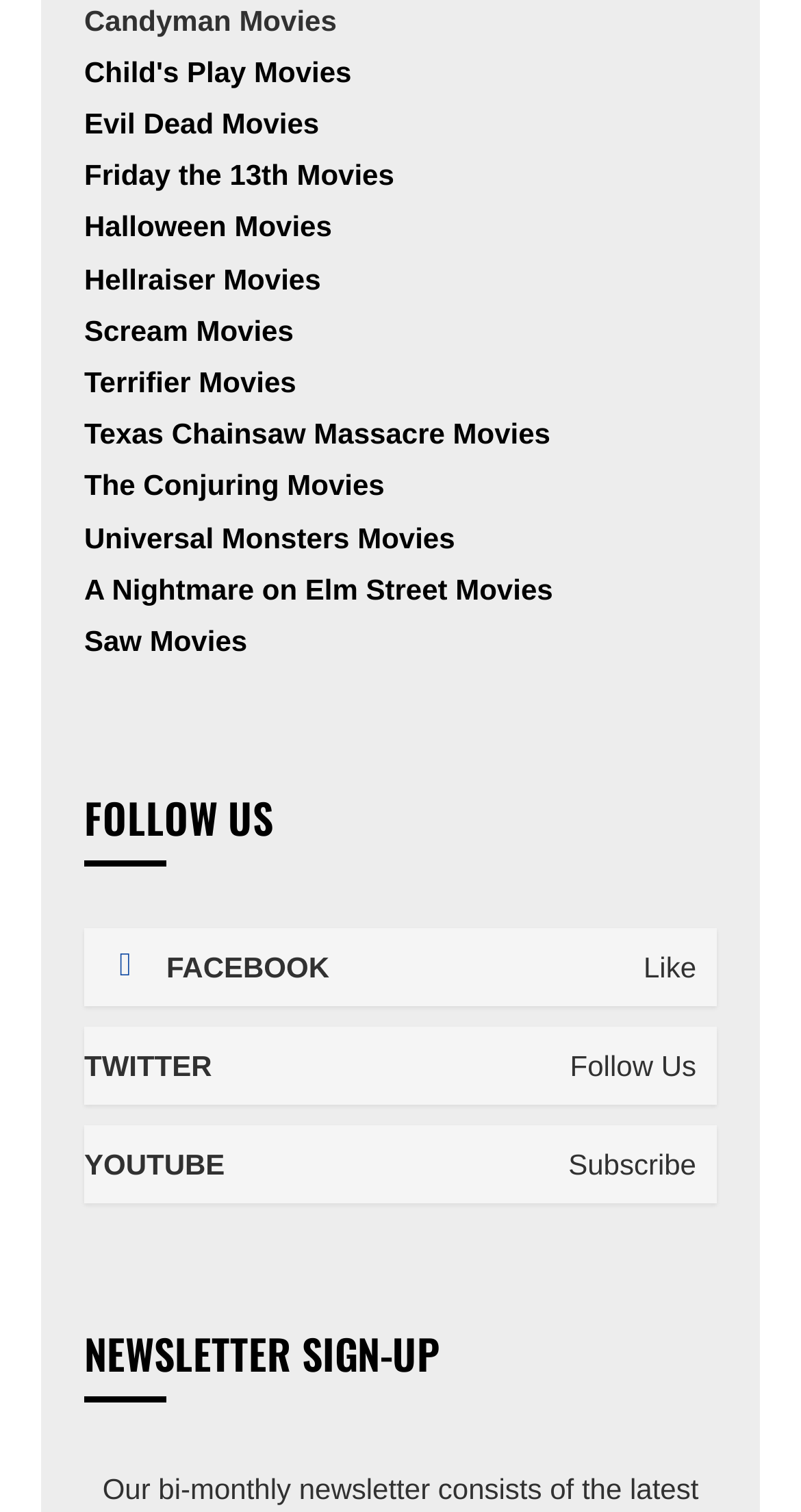Determine the bounding box coordinates of the section to be clicked to follow the instruction: "Click on Candyman Movies". The coordinates should be given as four float numbers between 0 and 1, formatted as [left, top, right, bottom].

[0.105, 0.002, 0.42, 0.024]